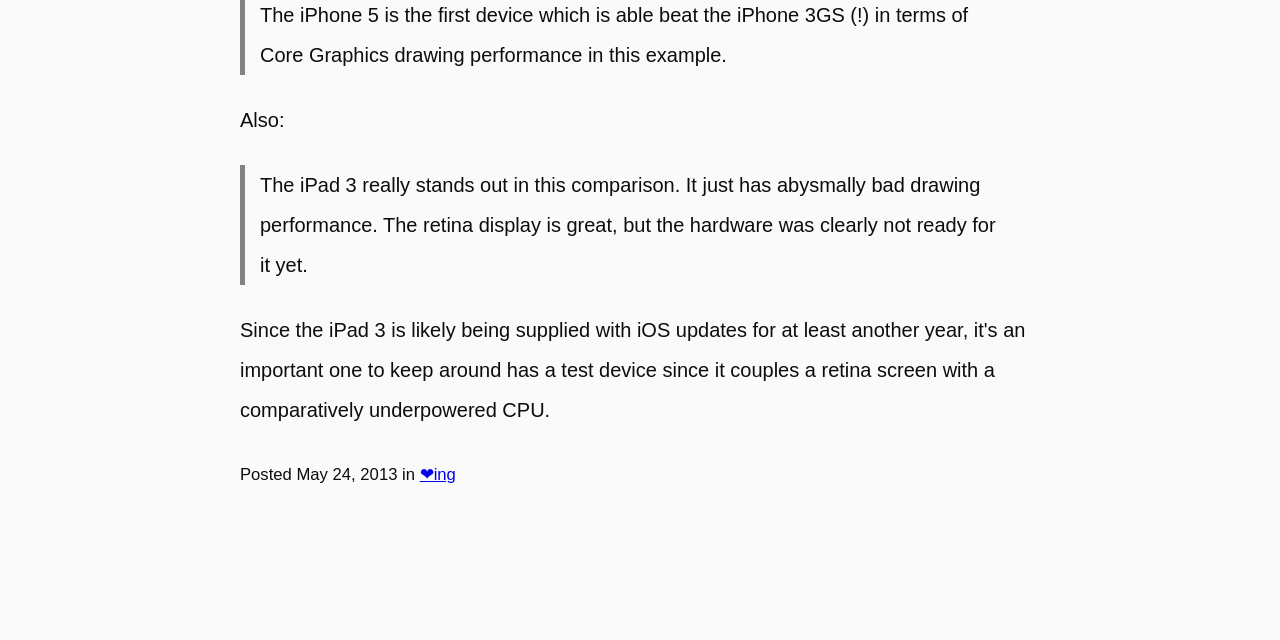Please provide the bounding box coordinates in the format (top-left x, top-left y, bottom-right x, bottom-right y). Remember, all values are floating point numbers between 0 and 1. What is the bounding box coordinate of the region described as: ❤ing

[0.328, 0.727, 0.356, 0.756]